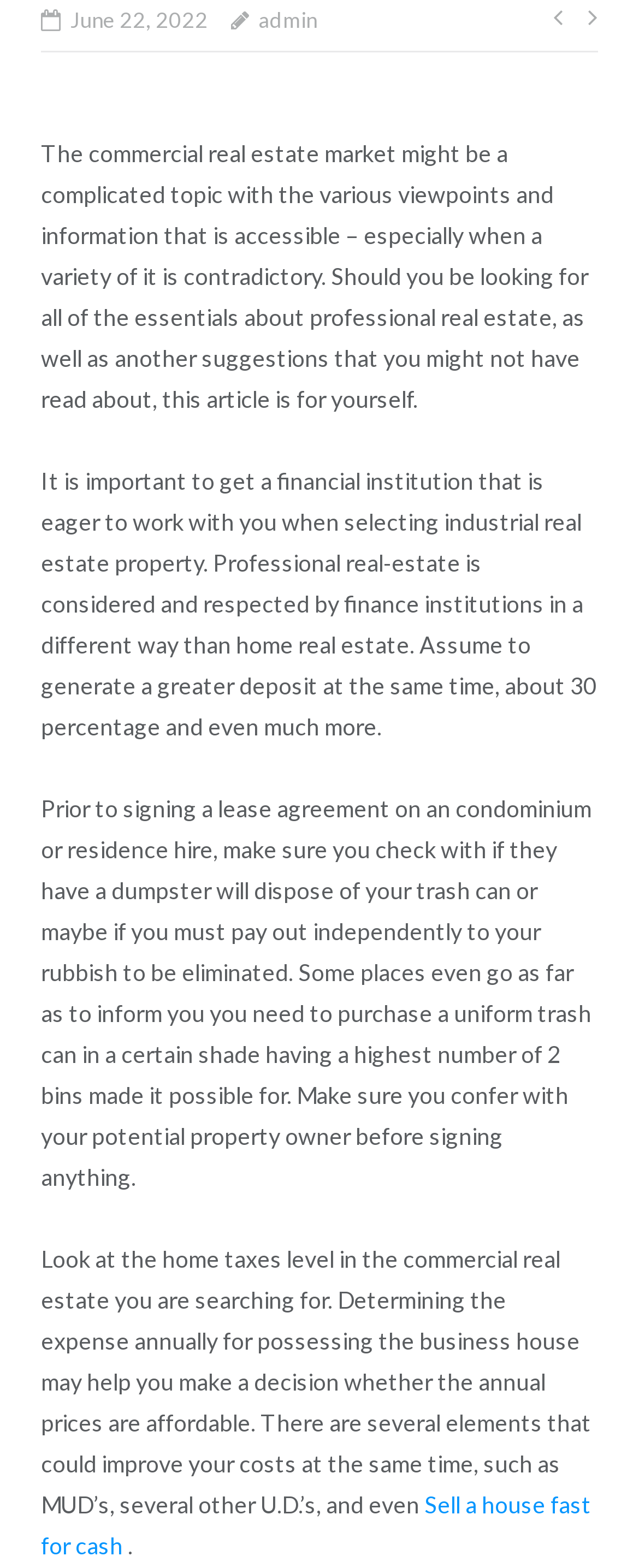Use a single word or phrase to answer the question: 
What is the date of the post?

June 22, 2022